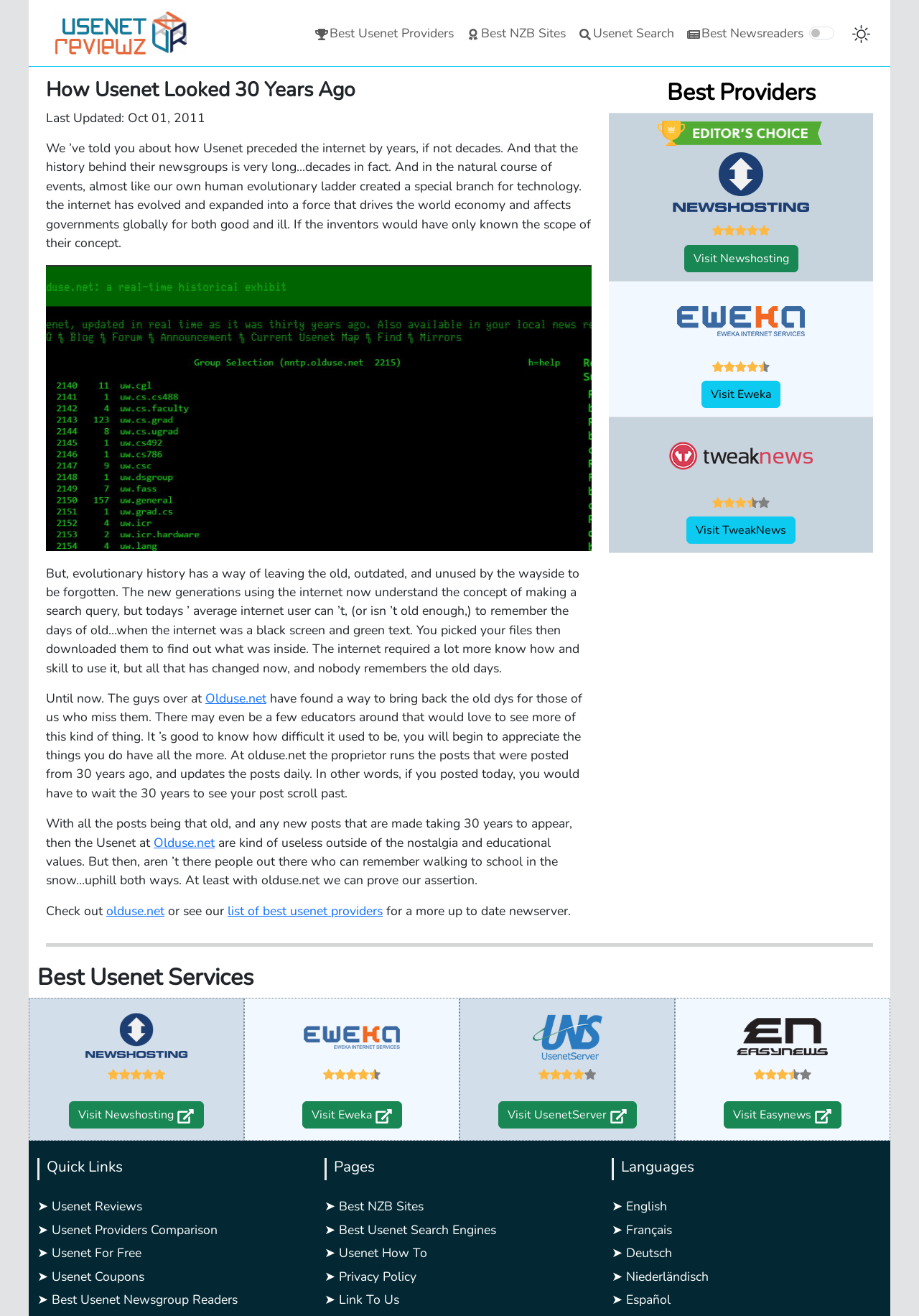Locate the UI element described by Olduse.net and provide its bounding box coordinates. Use the format (top-left x, top-left y, bottom-right x, bottom-right y) with all values as floating point numbers between 0 and 1.

[0.167, 0.634, 0.234, 0.647]